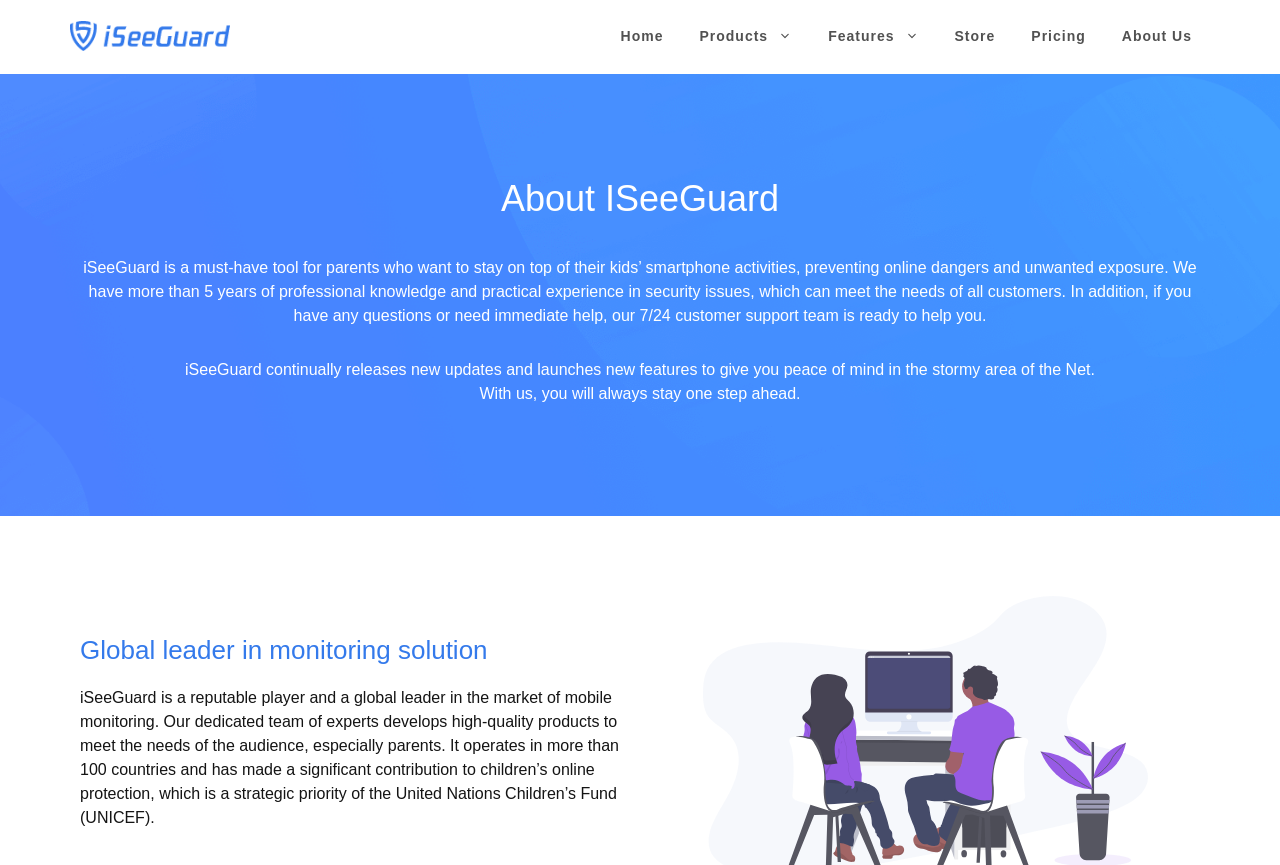Please provide a comprehensive answer to the question below using the information from the image: How many years of professional knowledge does iSeeGuard have?

The webpage states that iSeeGuard has more than 5 years of professional knowledge and practical experience in security issues, which answers the question.